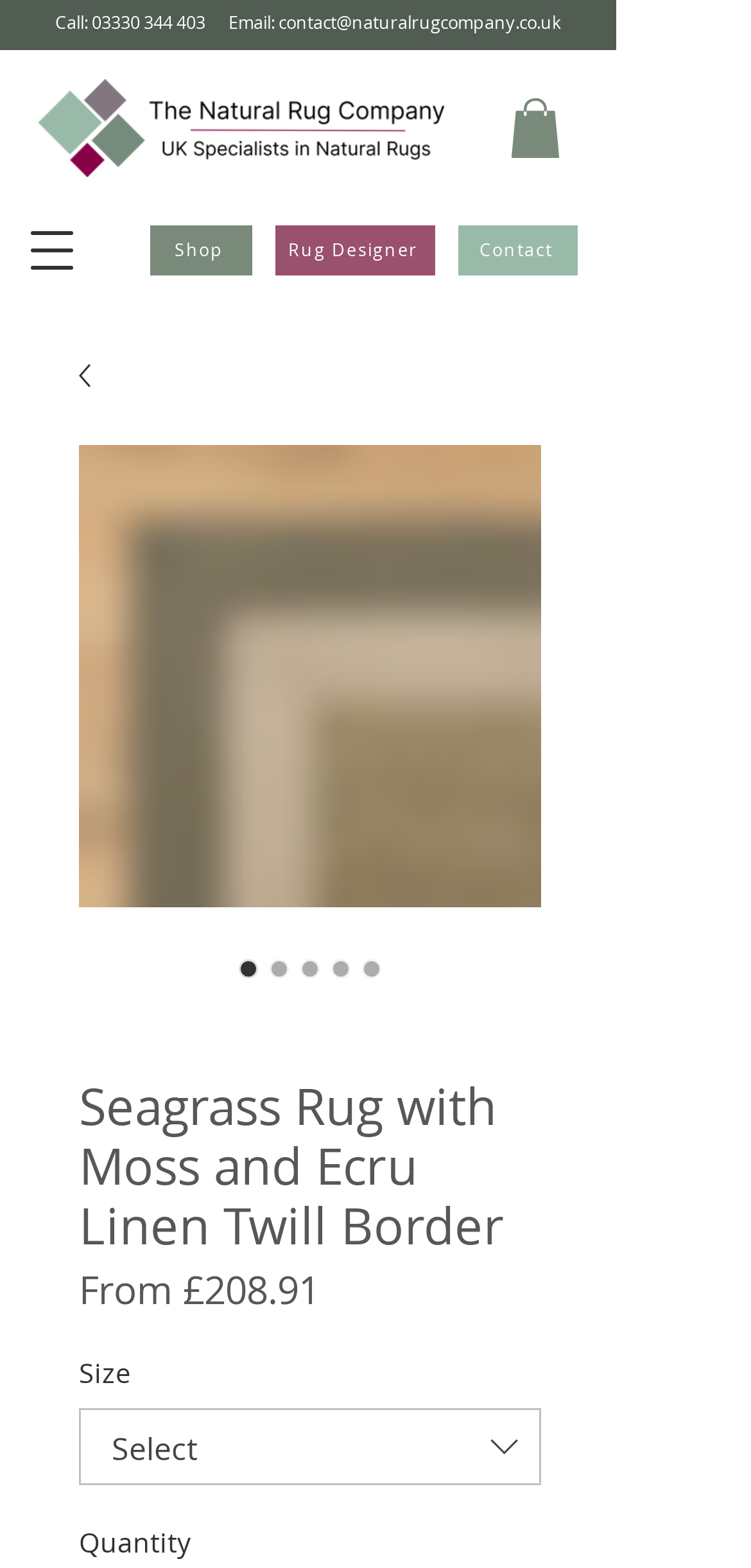Respond with a single word or short phrase to the following question: 
What is the email address to contact?

contact@naturalrugcompany.co.uk